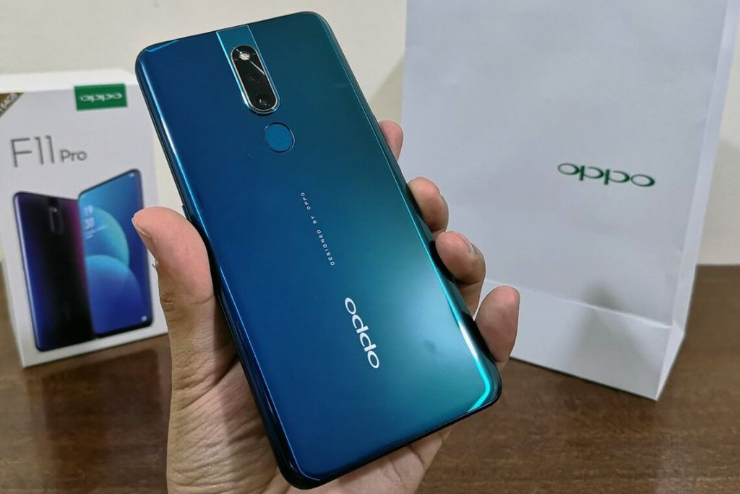What is the notable feature of the phone's camera?
Please provide a comprehensive answer based on the visual information in the image.

The Oppo F11 Pro is renowned for its innovative pop-up selfie camera, which is a unique feature that sets it apart from other smartphones and provides an immersive display experience.